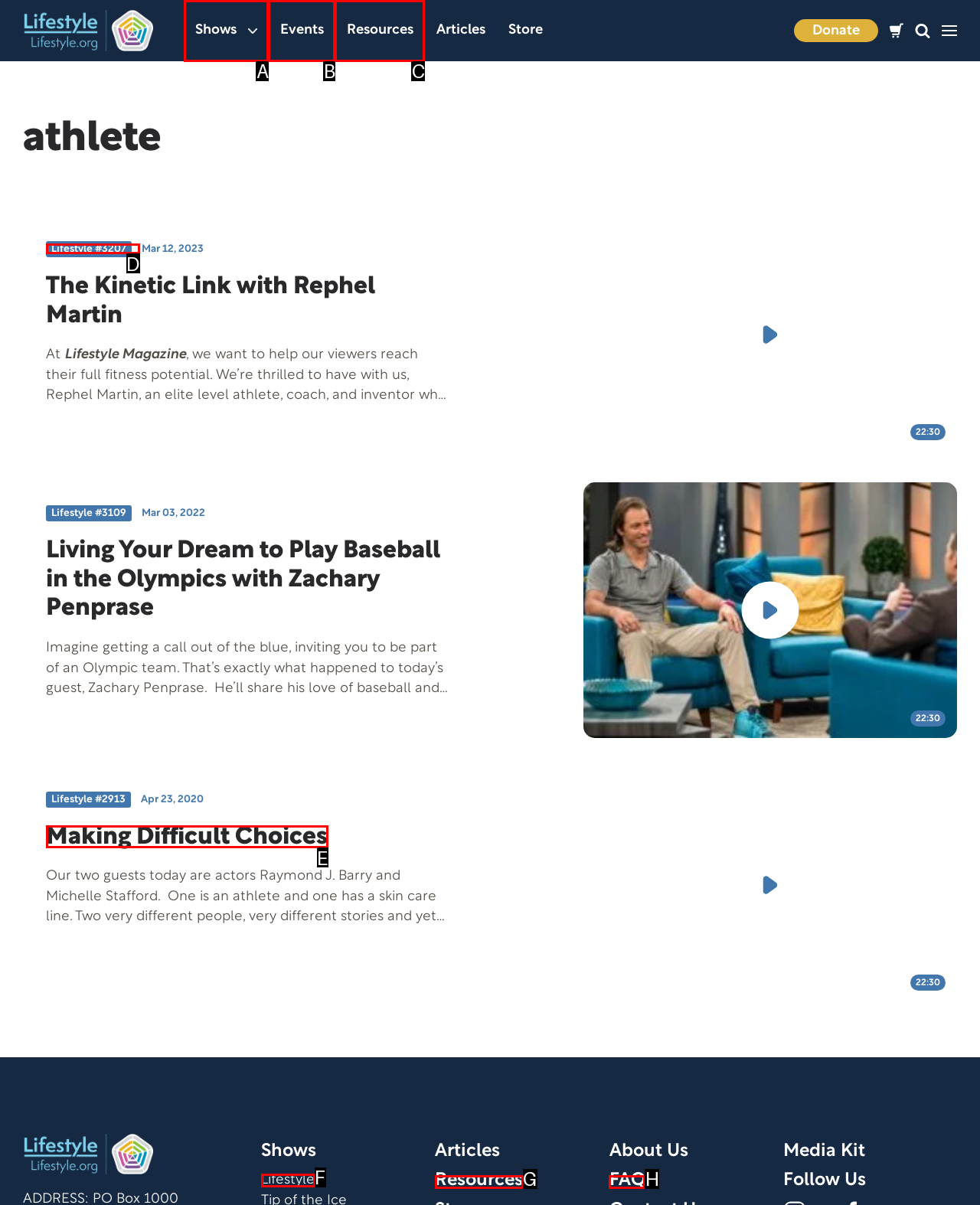Match the HTML element to the description: Shows. Answer with the letter of the correct option from the provided choices.

A